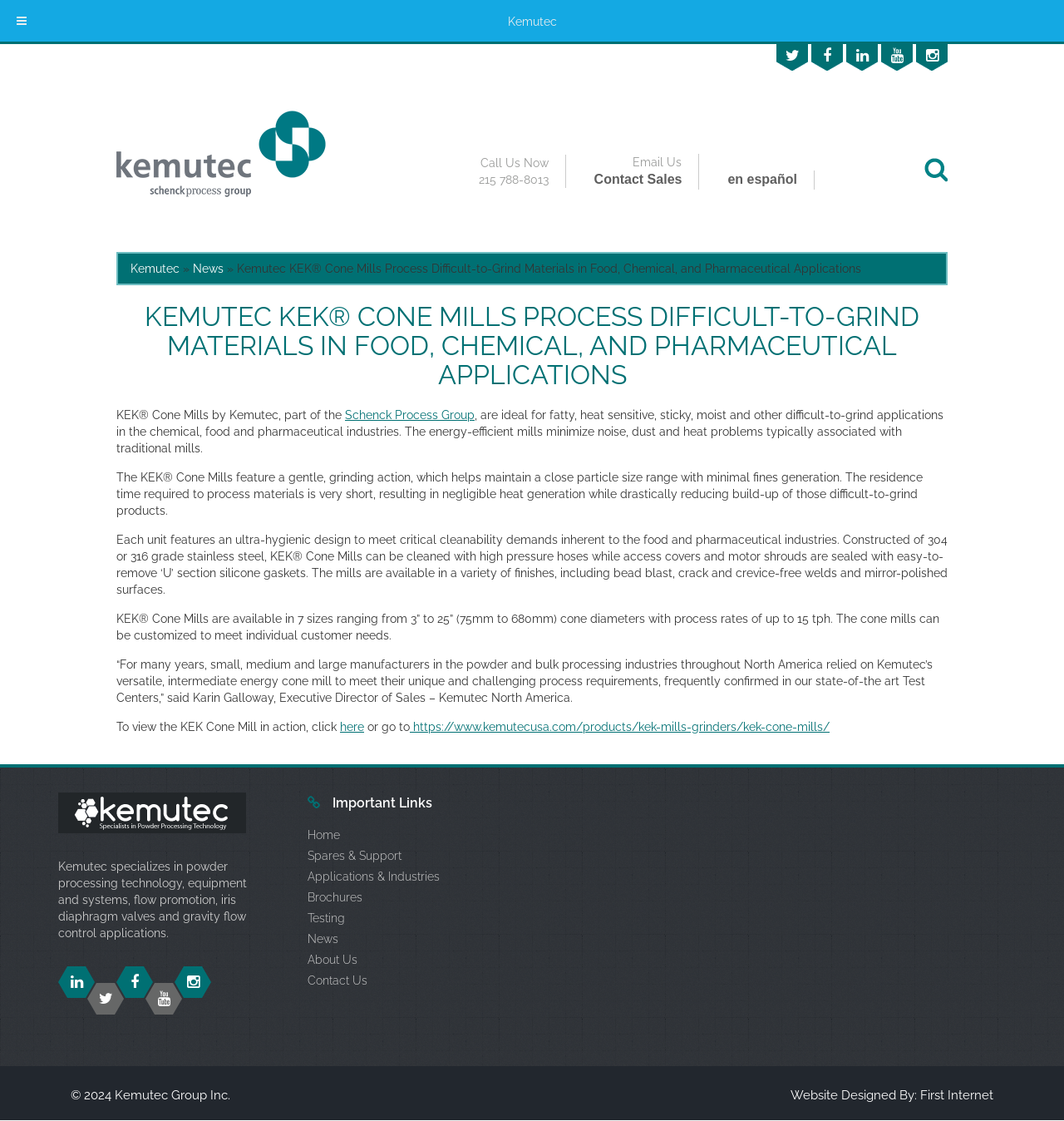Please find the bounding box coordinates in the format (top-left x, top-left y, bottom-right x, bottom-right y) for the given element description. Ensure the coordinates are floating point numbers between 0 and 1. Description: Spares & Support

[0.289, 0.757, 0.377, 0.769]